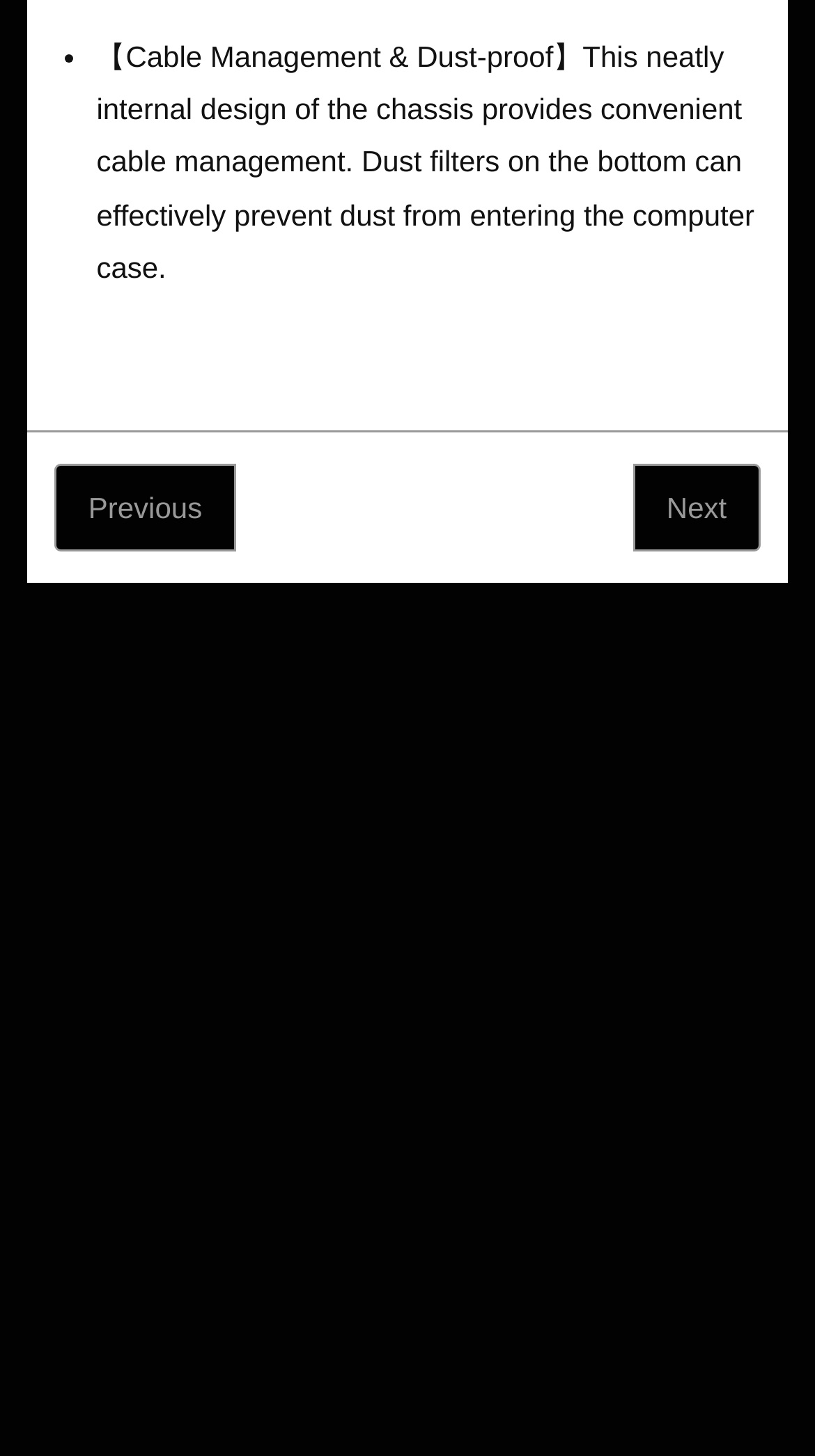What is the email address of the support team?
Give a single word or phrase as your answer by examining the image.

info@gamemaxpc.com